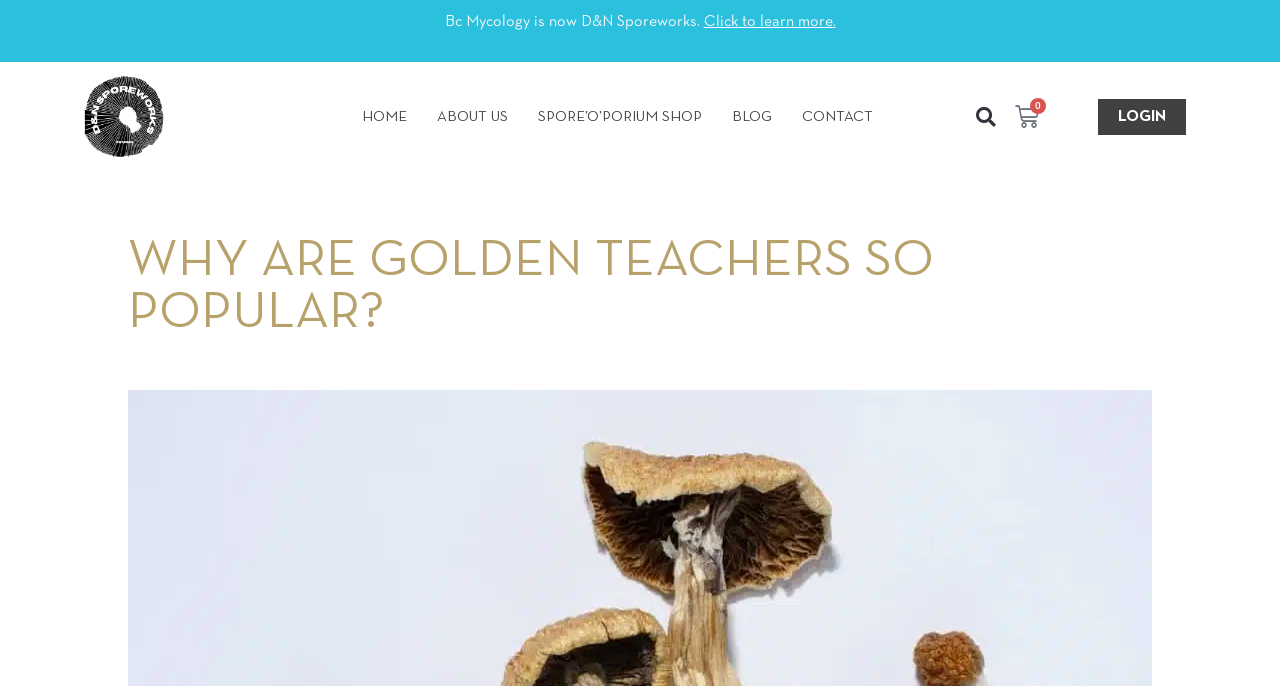Please find the bounding box coordinates of the section that needs to be clicked to achieve this instruction: "Share on Facebook".

None